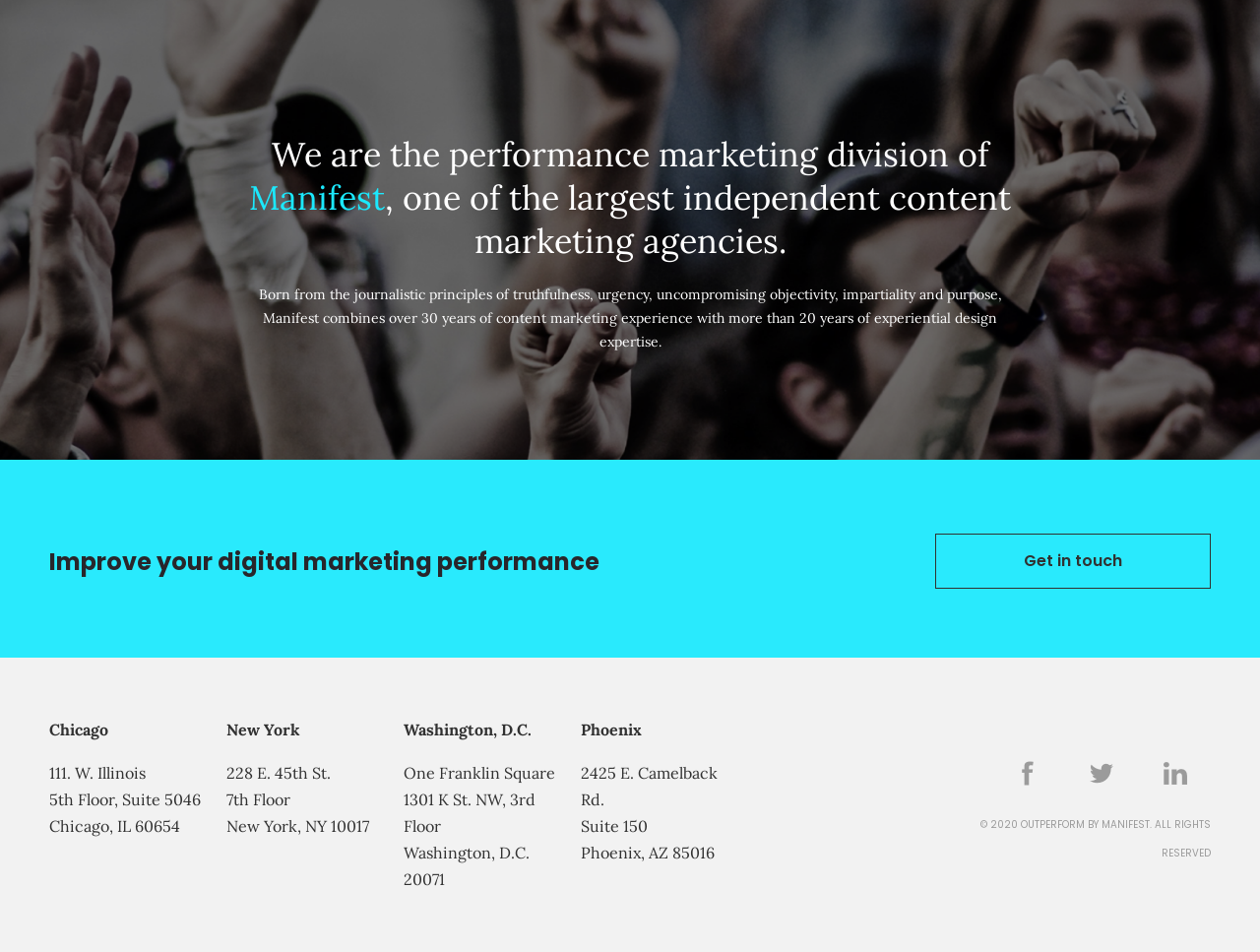What is the name of the parent company?
Based on the screenshot, answer the question with a single word or phrase.

Manifest